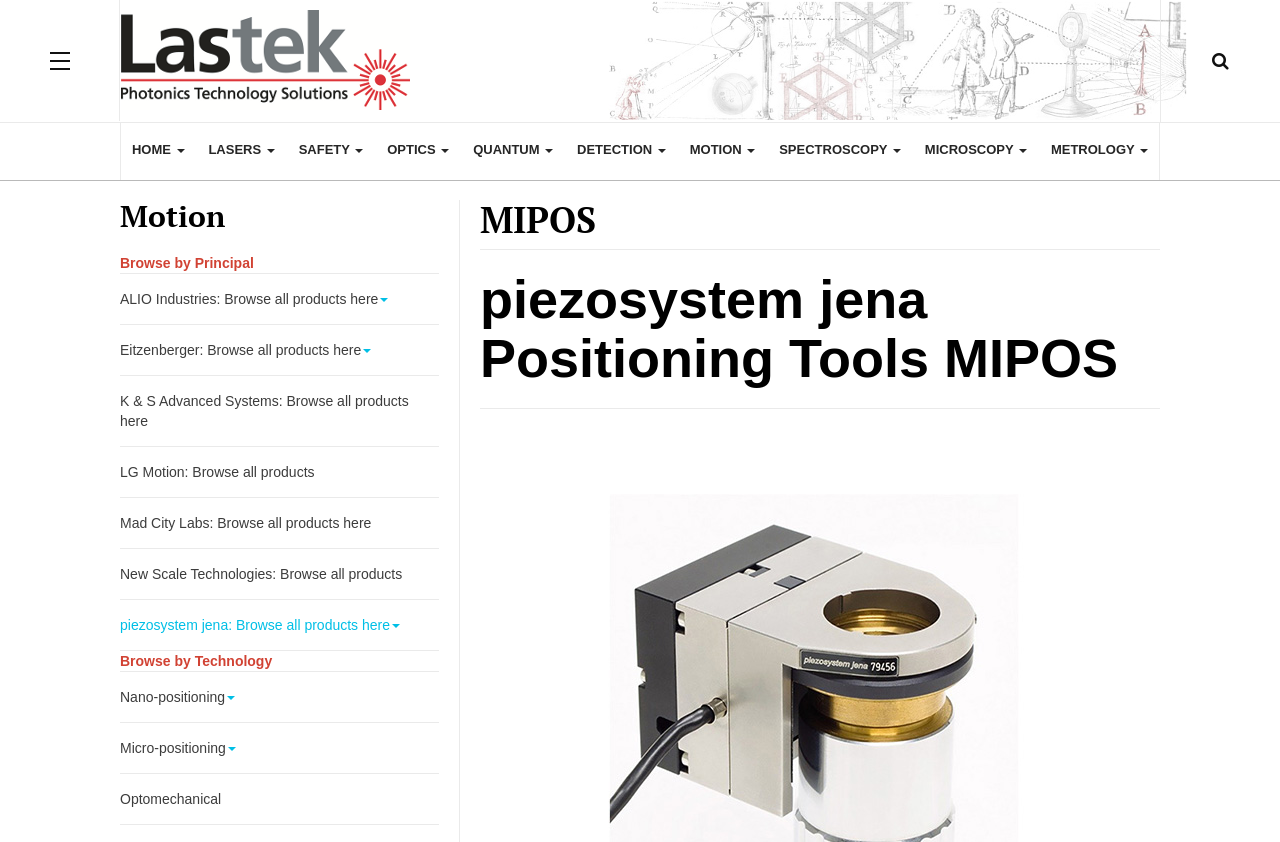Describe every aspect of the webpage in a detailed manner.

The webpage is about Lastek, a distributor of laser, optic, detection, spectroscopy, and imaging products in Australia and New Zealand. At the top-left corner, there is a button labeled "OFF CANVAS". Next to it, there is a link to the company's homepage, "Lastek", accompanied by an image with the same name. 

On the top-right side, there is a layout table with a series of links, including "HOME", "LASERS", "SAFETY", "OPTICS", "QUANTUM", "DETECTION", "MOTION", "SPECTROSCOPY", "MICROSCOPY", and "METROLOGY". Each link has an emphasis on it.

Below the top section, there is a heading "MIPOS" with a subheading "piezosystem jena Positioning Tools MIPOS", which is also a link. 

On the left side, there is a section with a heading "Motion". Below it, there is a static text "Browse by Principal" followed by a series of links to different companies, including "ALIO Industries", "Eitzenberger", "K & S Advanced Systems", "LG Motion", "Mad City Labs", "New Scale Technologies", and "piezosystem jena". Each link has an emphasis on it.

Further down, there is another static text "Browse by Technology" followed by links to different technologies, including "Nano-positioning", "Micro-positioning", and "Optomechanical". Each link also has an emphasis on it.